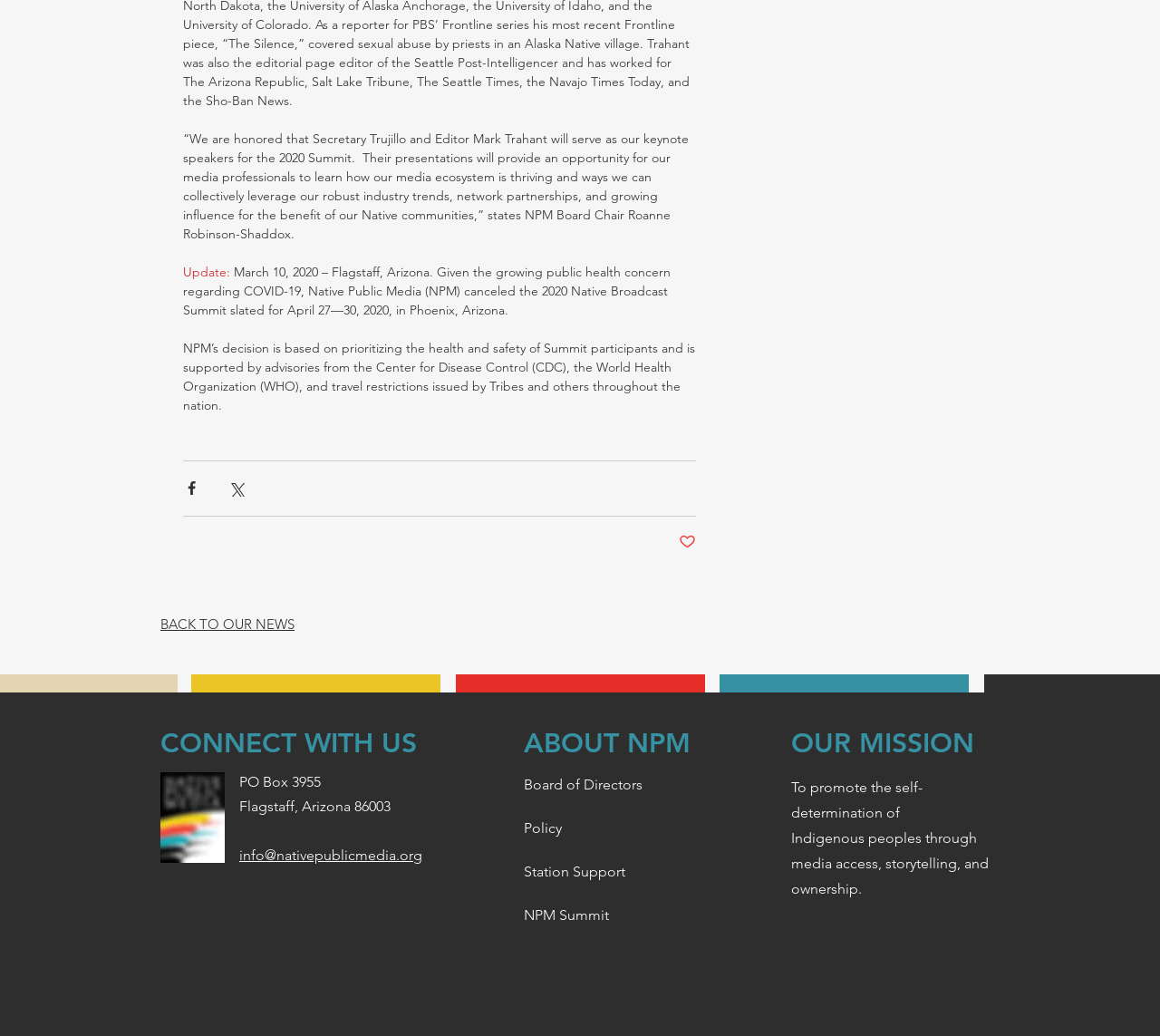Identify the bounding box of the HTML element described here: "info@nativepublicmedia.org". Provide the coordinates as four float numbers between 0 and 1: [left, top, right, bottom].

[0.206, 0.817, 0.364, 0.834]